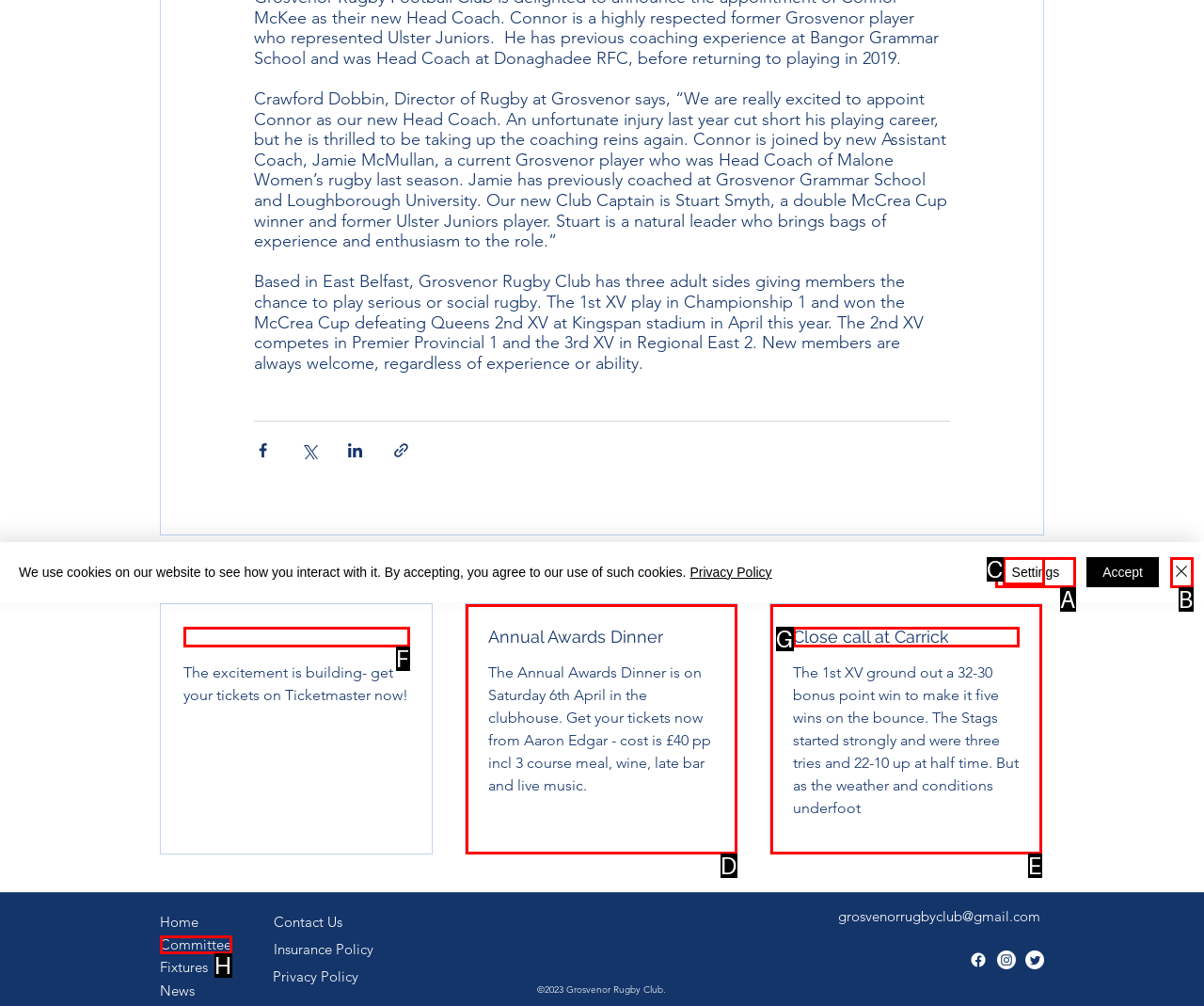From the given options, choose the HTML element that aligns with the description: Roofing. Respond with the letter of the selected element.

None